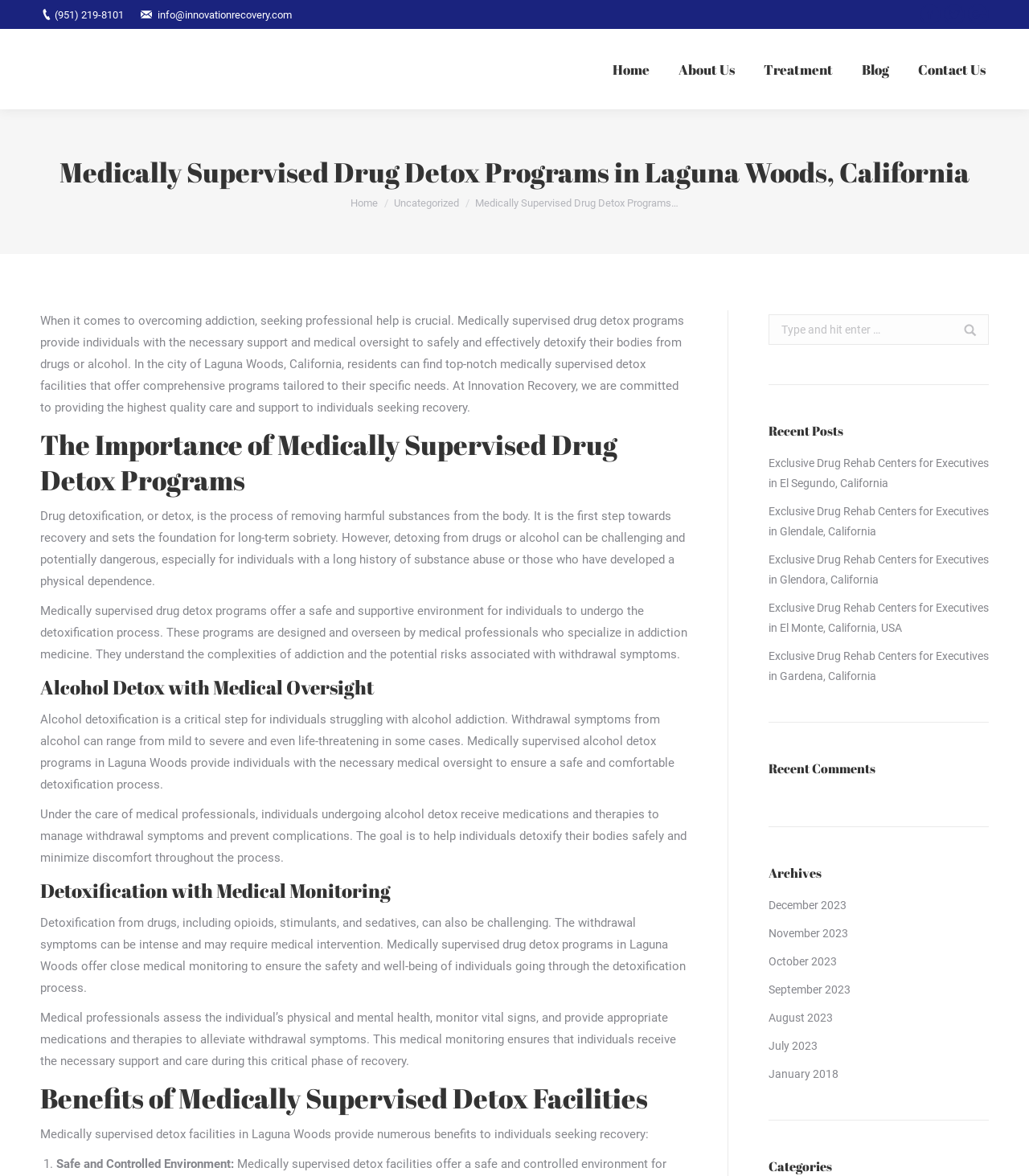What is the goal of alcohol detoxification?
Using the image as a reference, deliver a detailed and thorough answer to the question.

According to the webpage, the goal of alcohol detoxification is to help individuals detoxify their bodies safely and minimize discomfort throughout the process. This is stated in the paragraph under the heading 'Alcohol Detox with Medical Oversight'.